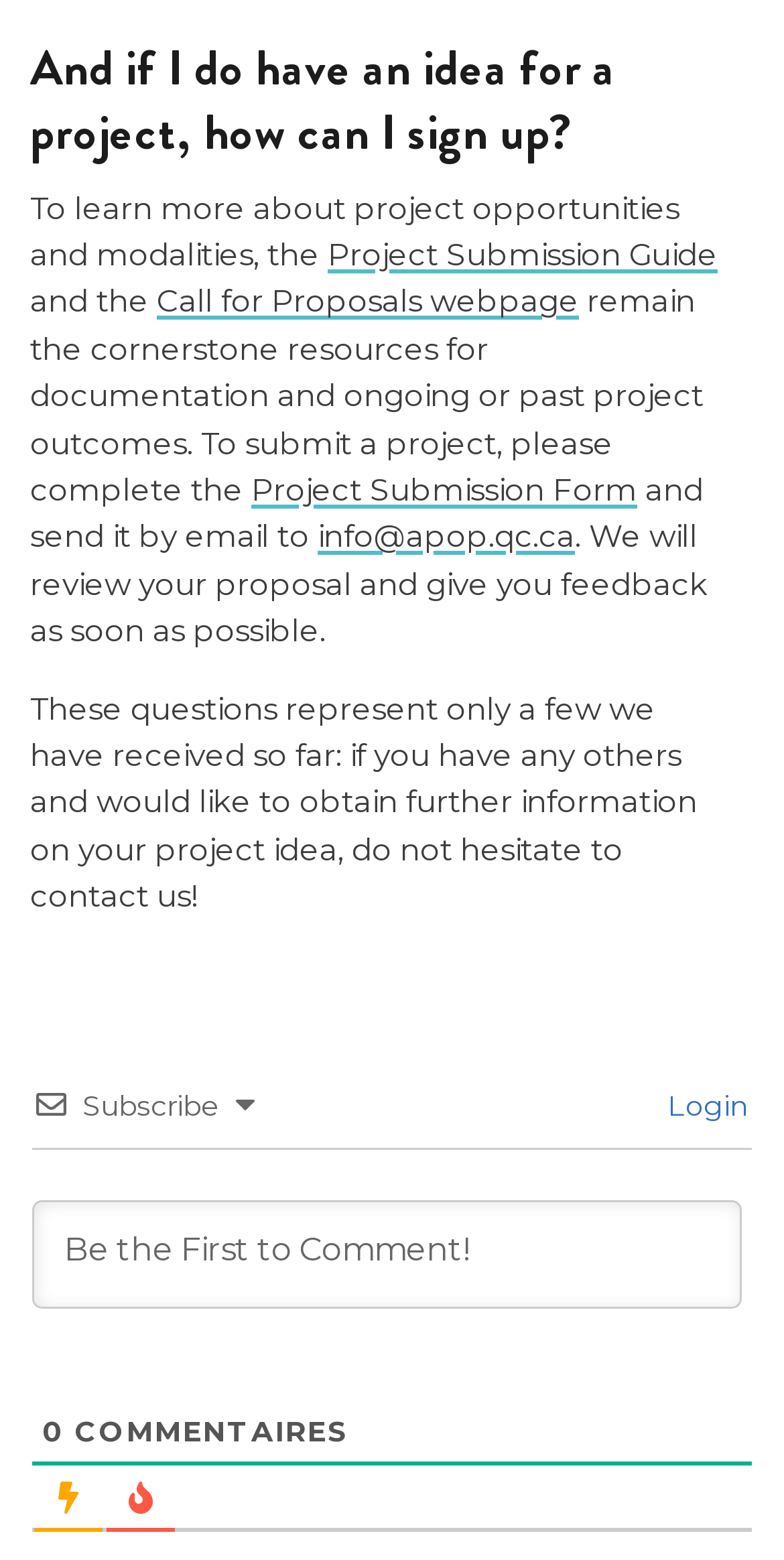What is the purpose of the Call for Proposals webpage?
Answer with a single word or short phrase according to what you see in the image.

Cornerstone resource